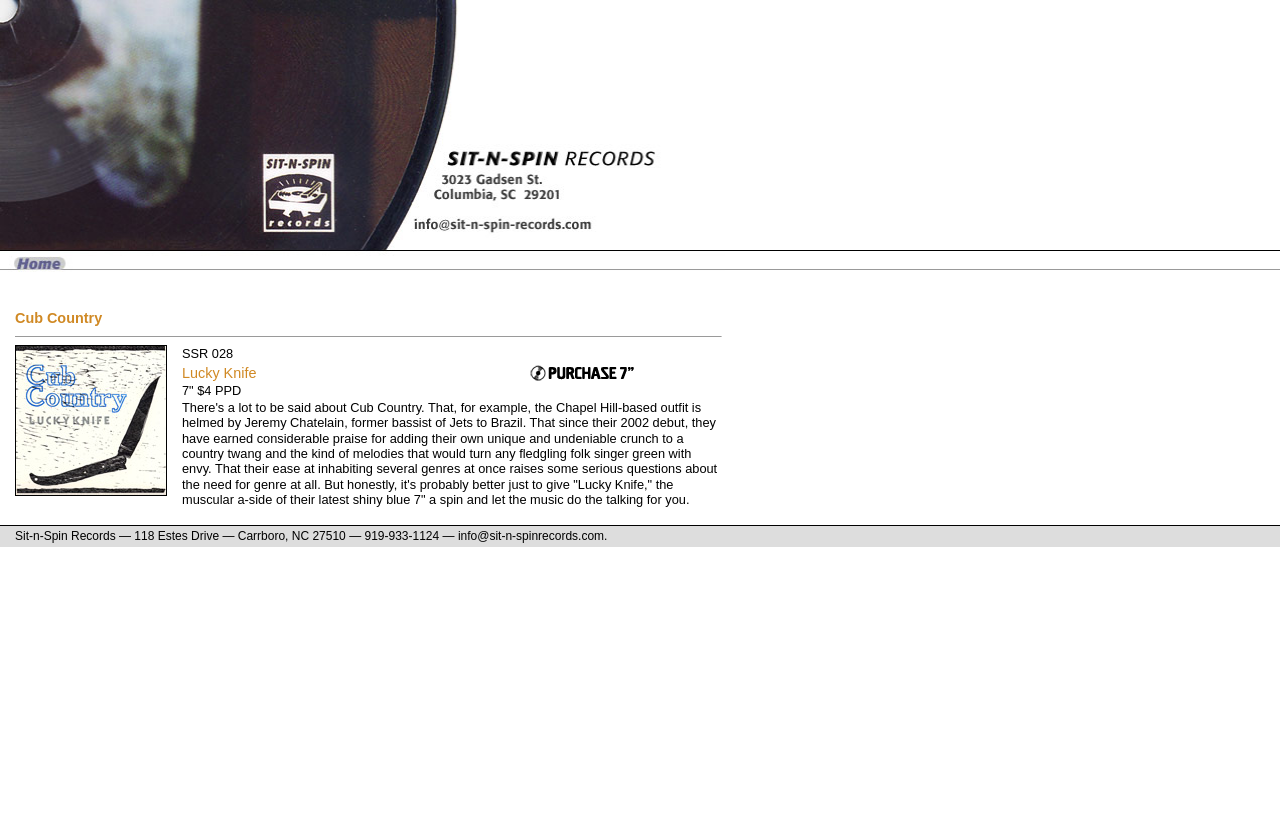Carefully examine the image and provide an in-depth answer to the question: What is the address of the record store?

The address of the record store can be found at the bottom of the webpage, in a grid cell that contains the contact information of the store.